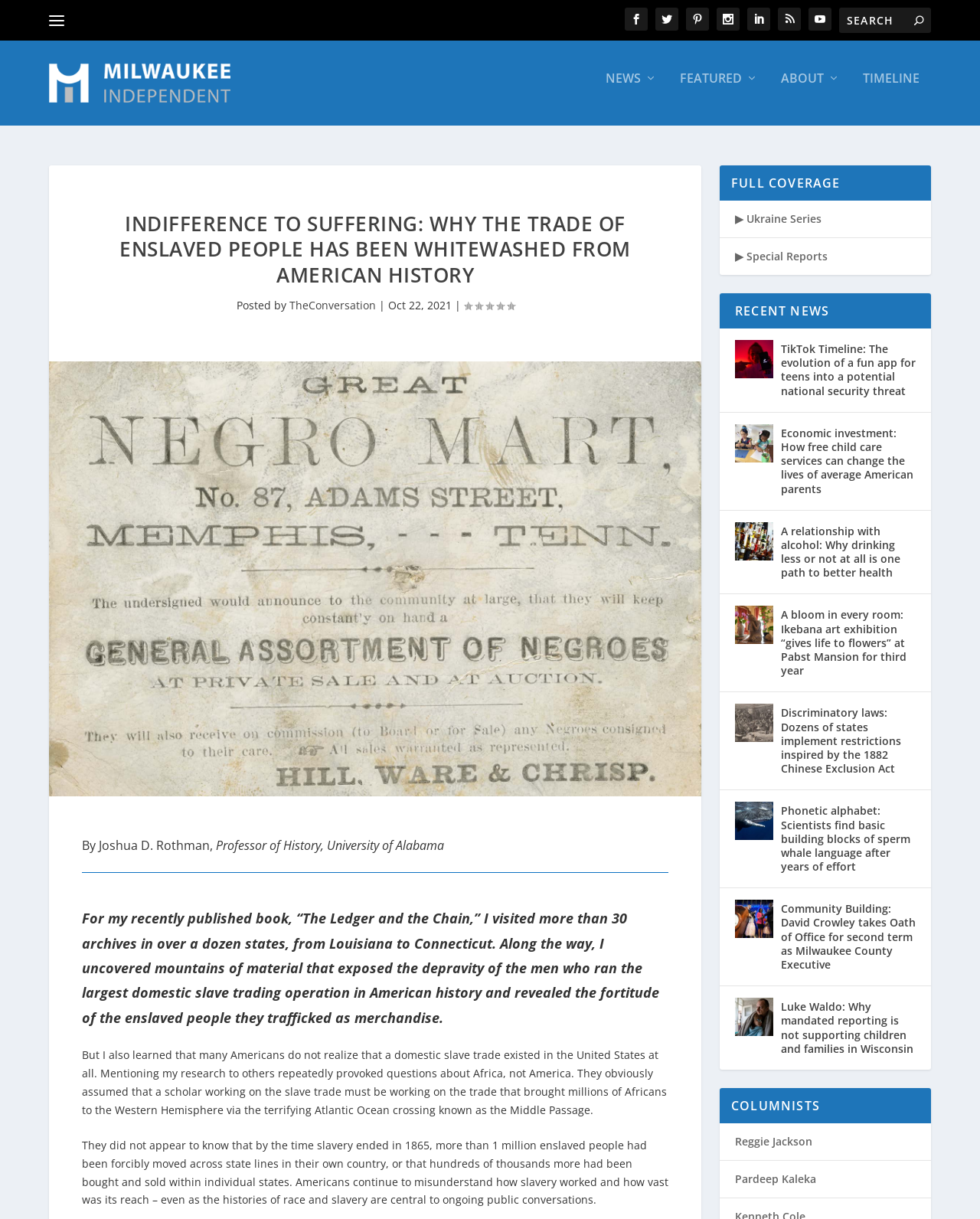Please provide a comprehensive response to the question below by analyzing the image: 
Who is the author of the featured article?

I found the answer by reading the byline of the article, which mentions 'By Joshua D. Rothman, Professor of History, University of Alabama'.